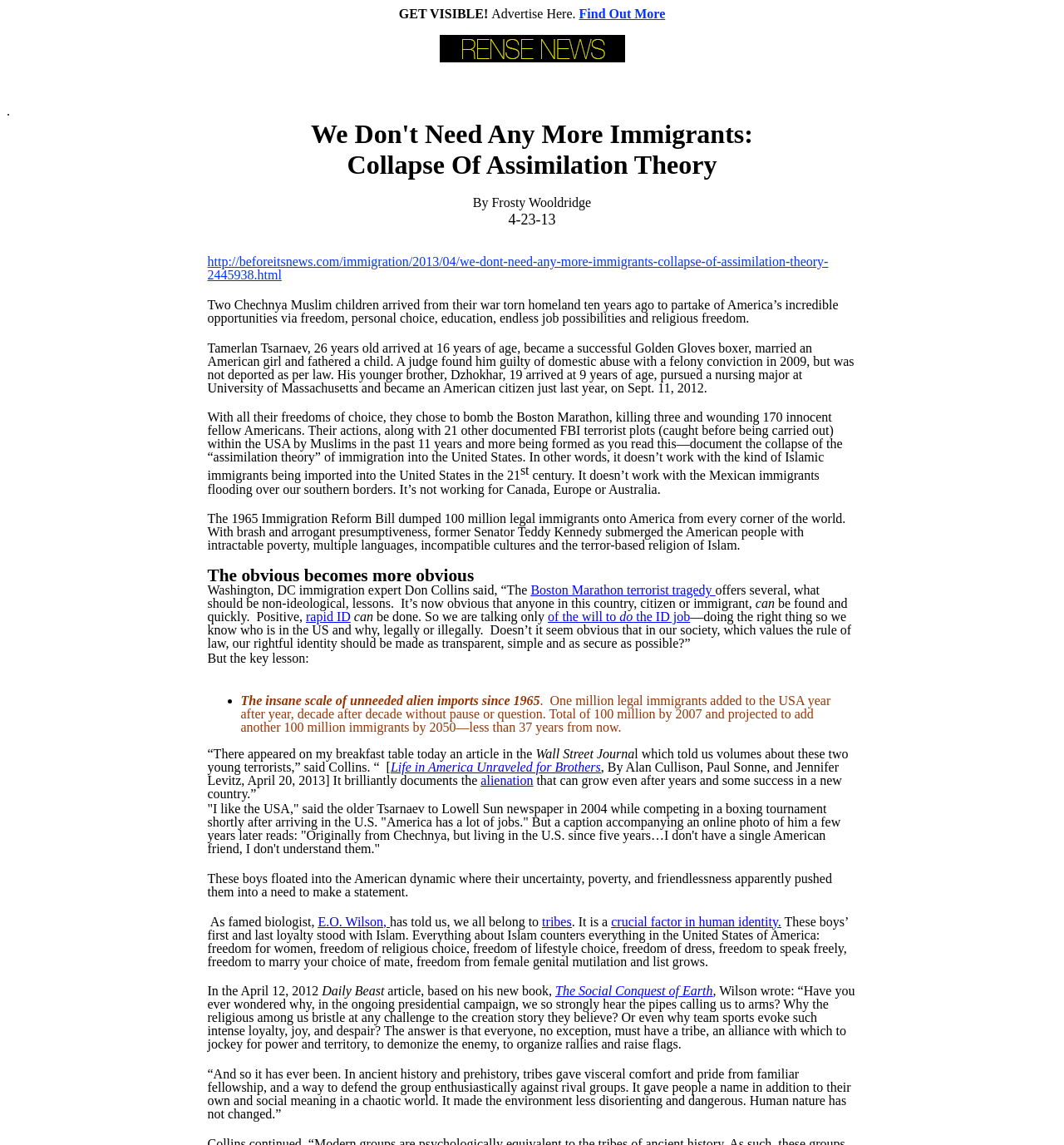Please identify the bounding box coordinates of the area that needs to be clicked to follow this instruction: "Click on 'Find Out More'".

[0.544, 0.006, 0.625, 0.018]